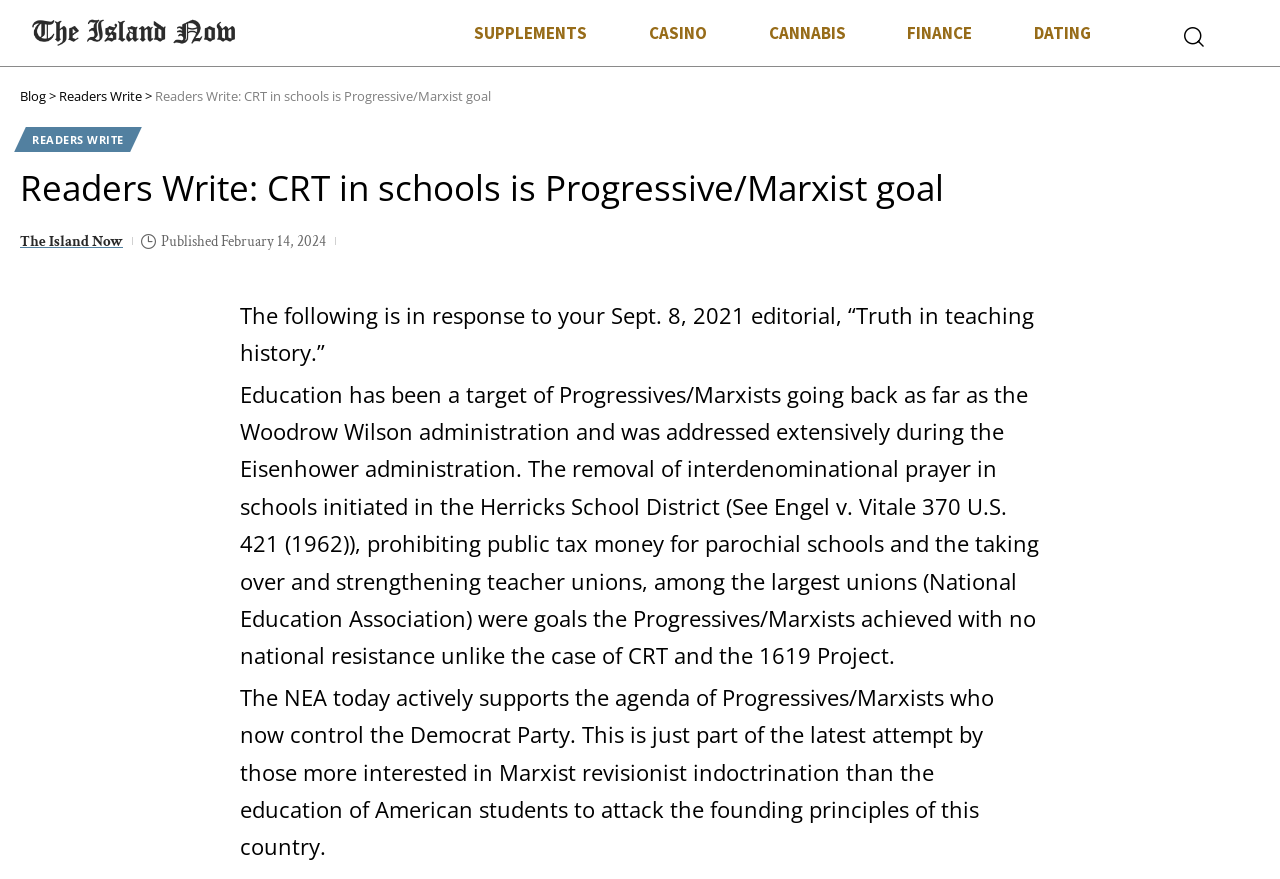Using the details in the image, give a detailed response to the question below:
When was the editorial responded to published?

The editorial responded to was published on Sept. 8, 2021, as mentioned in the sentence 'The following is in response to your Sept. 8, 2021 editorial, “Truth in teaching history.”'.